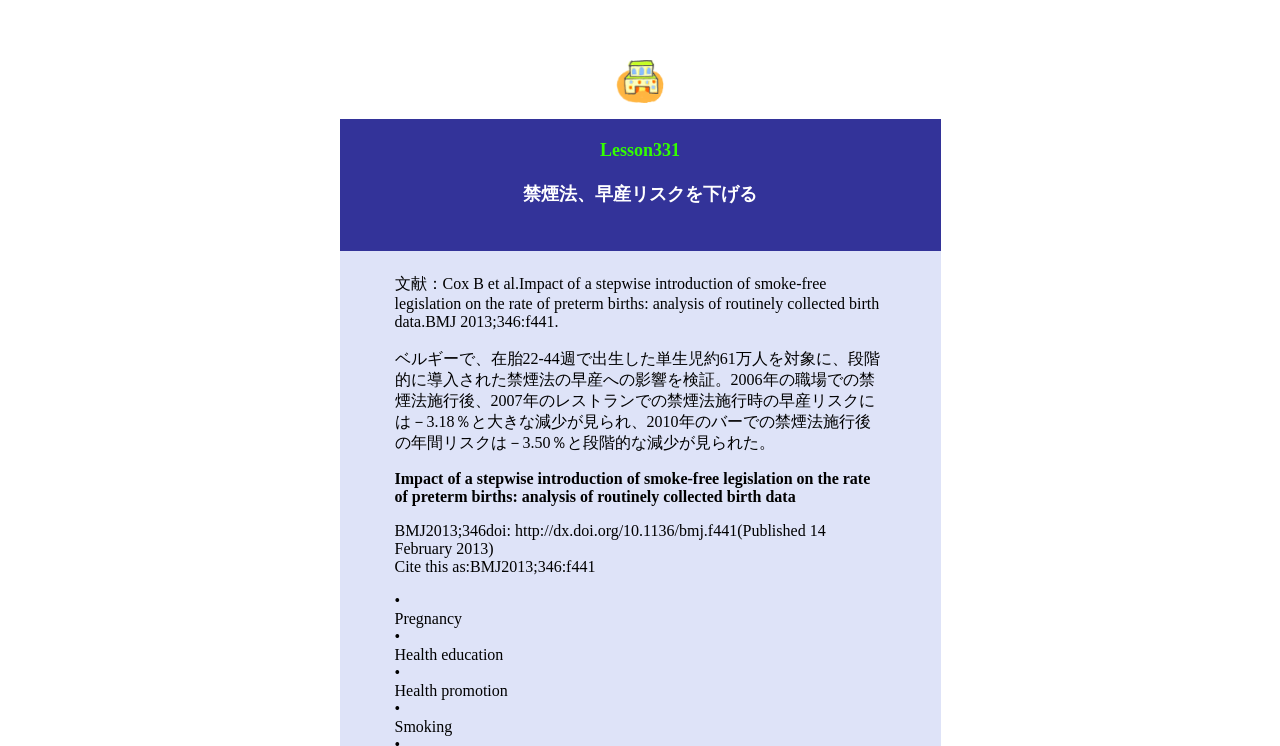Please analyze the image and give a detailed answer to the question:
What are the categories related to the article?

I identified the categories related to the article by analyzing the text within the StaticText elements, which lists 'Pregnancy', 'Health education', 'Health promotion', and 'Smoking' as separate categories.